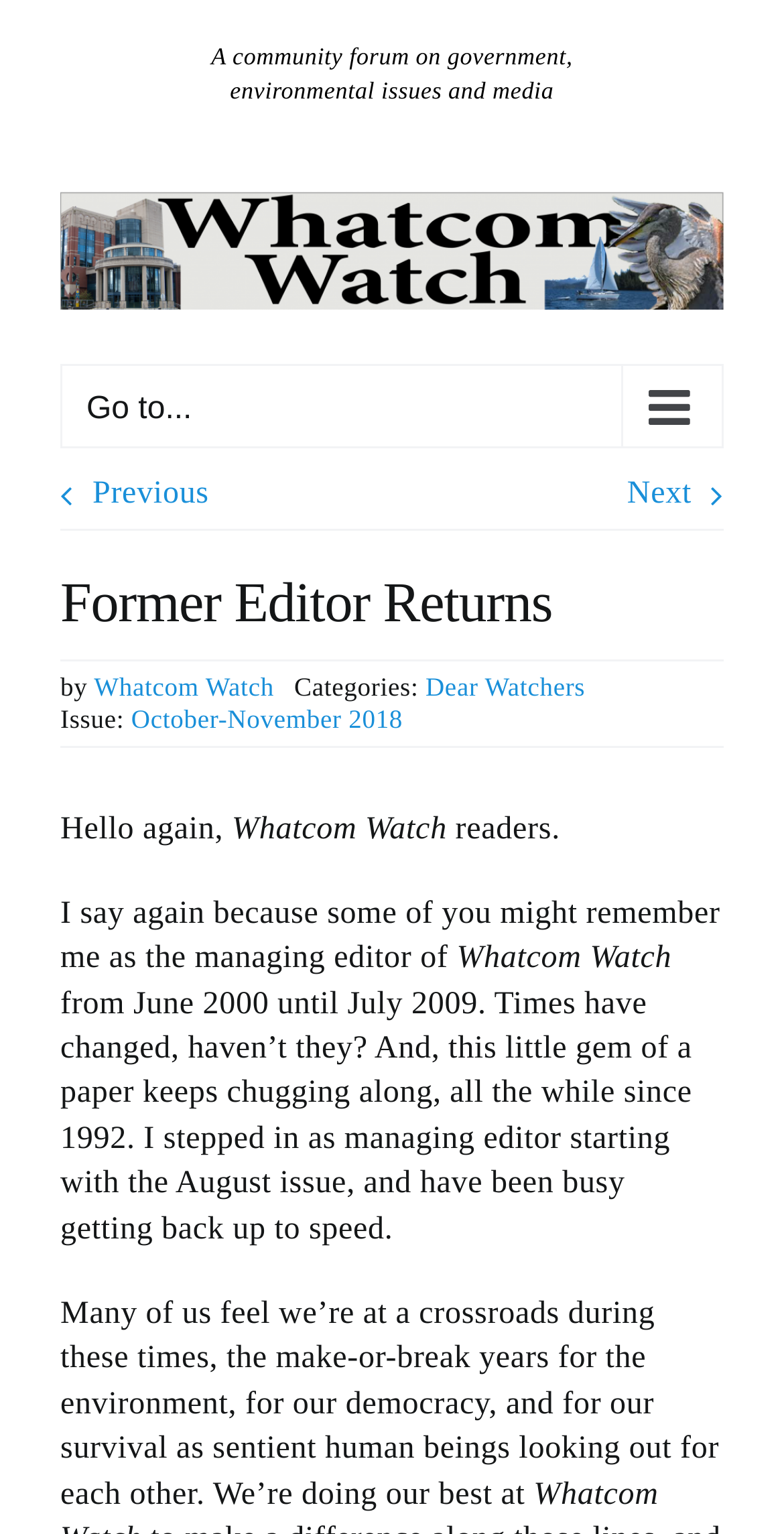Locate and provide the bounding box coordinates for the HTML element that matches this description: "alt="Whatcom Watch Online Logo"".

[0.077, 0.124, 0.923, 0.202]